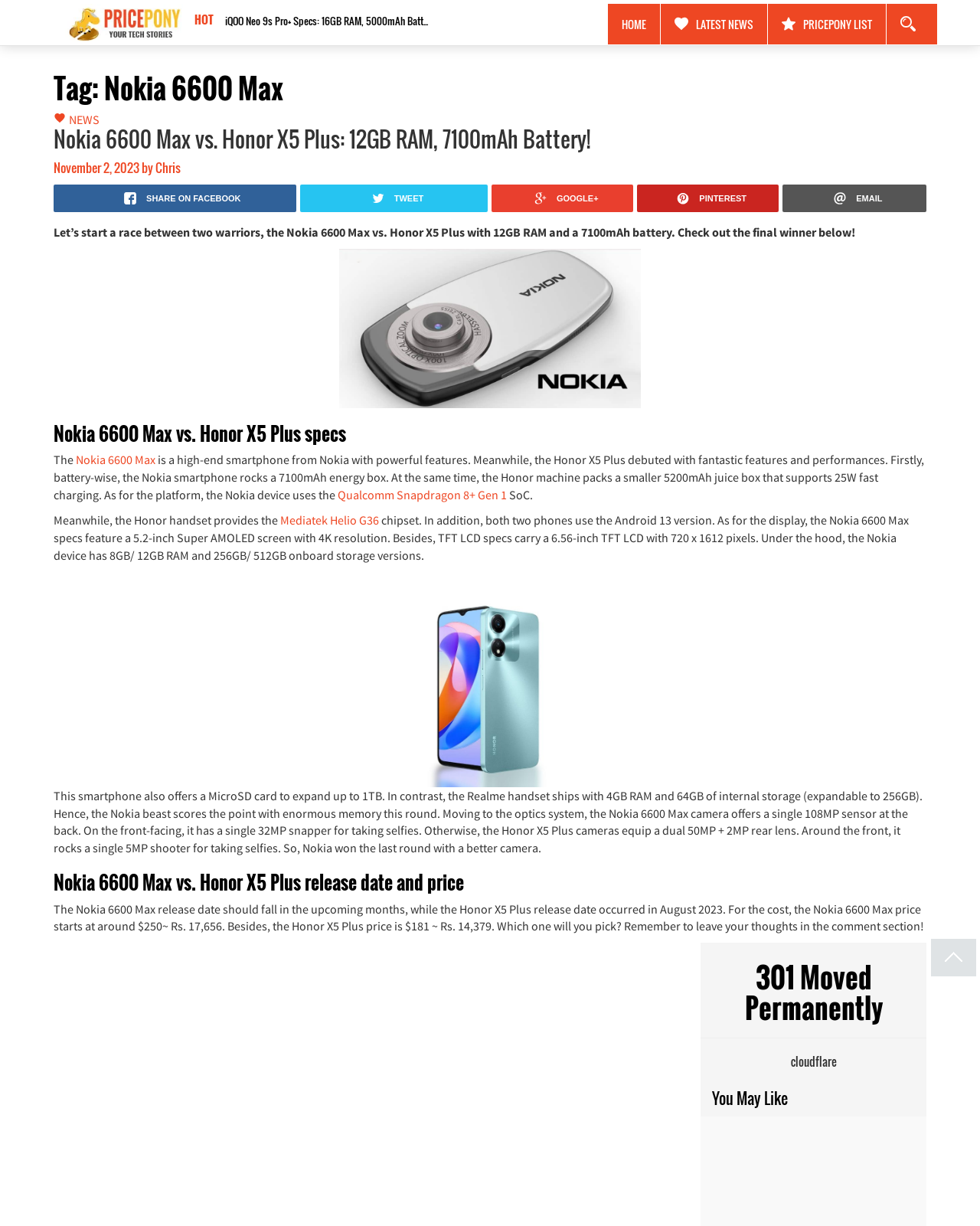Can you find and provide the main heading text of this webpage?

Tag: Nokia 6600 Max